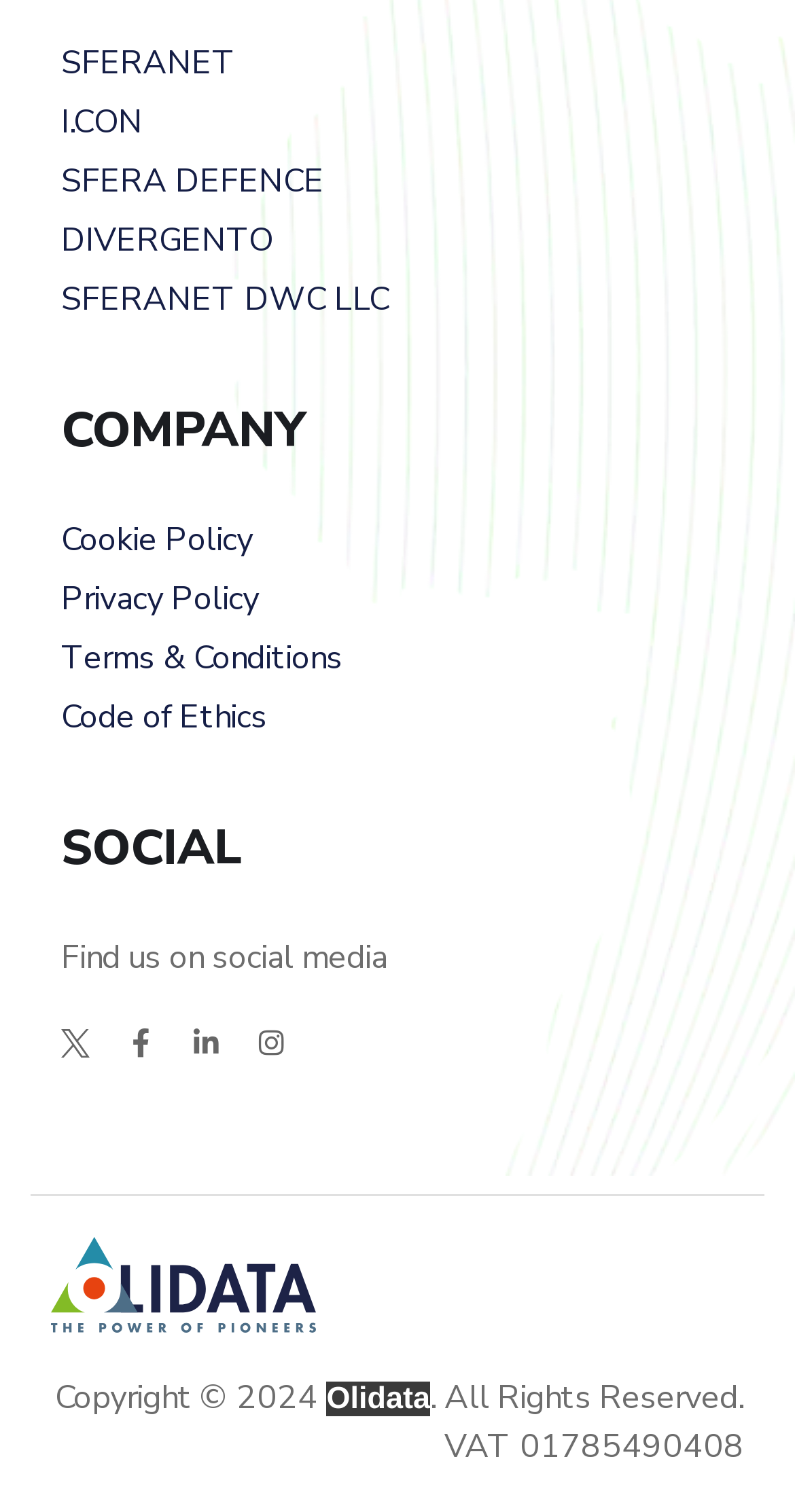What is the company name?
Please utilize the information in the image to give a detailed response to the question.

I found the company name by looking at the top section of the webpage, where it lists several links, including 'SFERANET DWC LLC', which appears to be the company name.